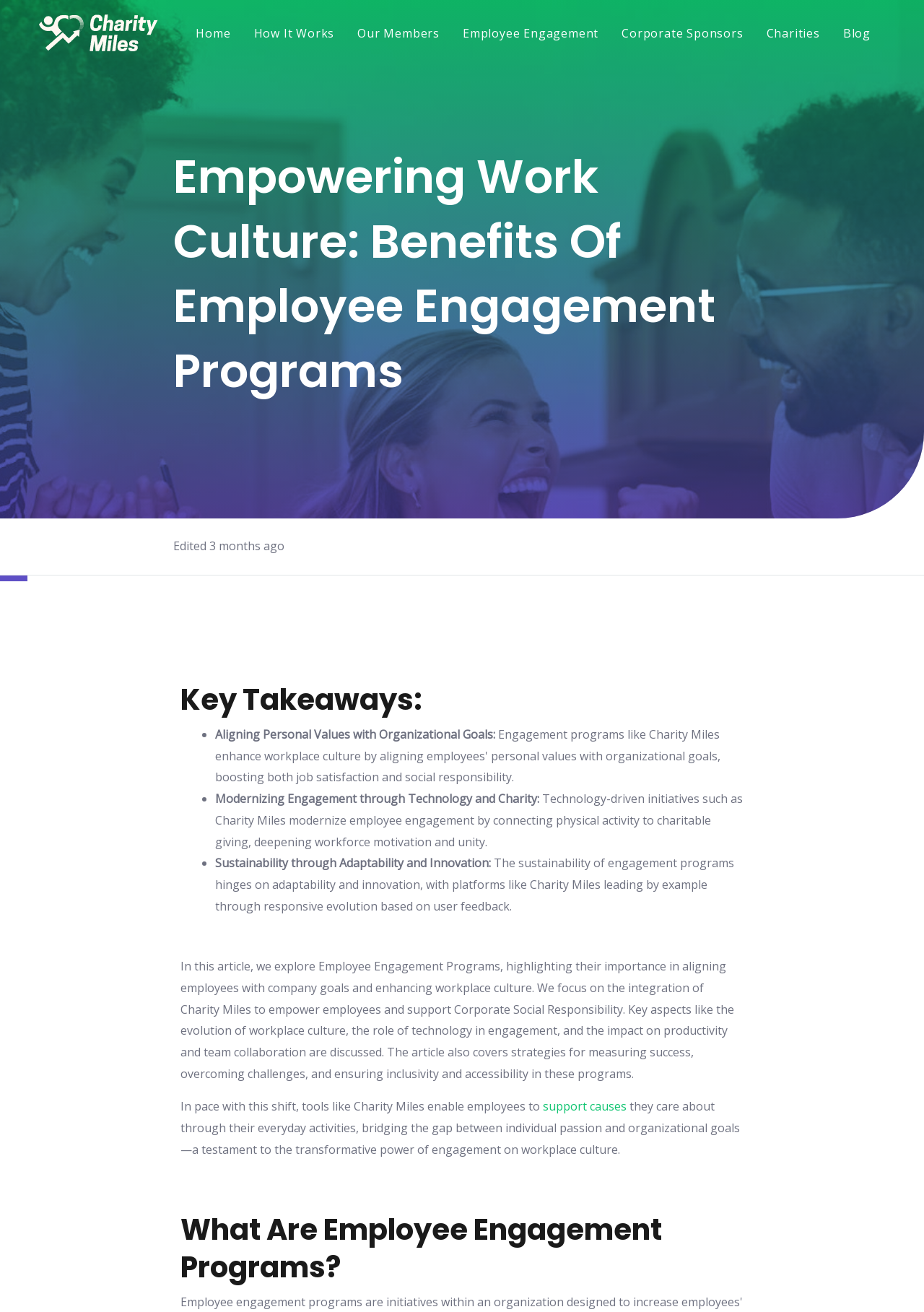Locate the bounding box coordinates of the area where you should click to accomplish the instruction: "Go to the 'Home' page".

[0.206, 0.013, 0.256, 0.038]